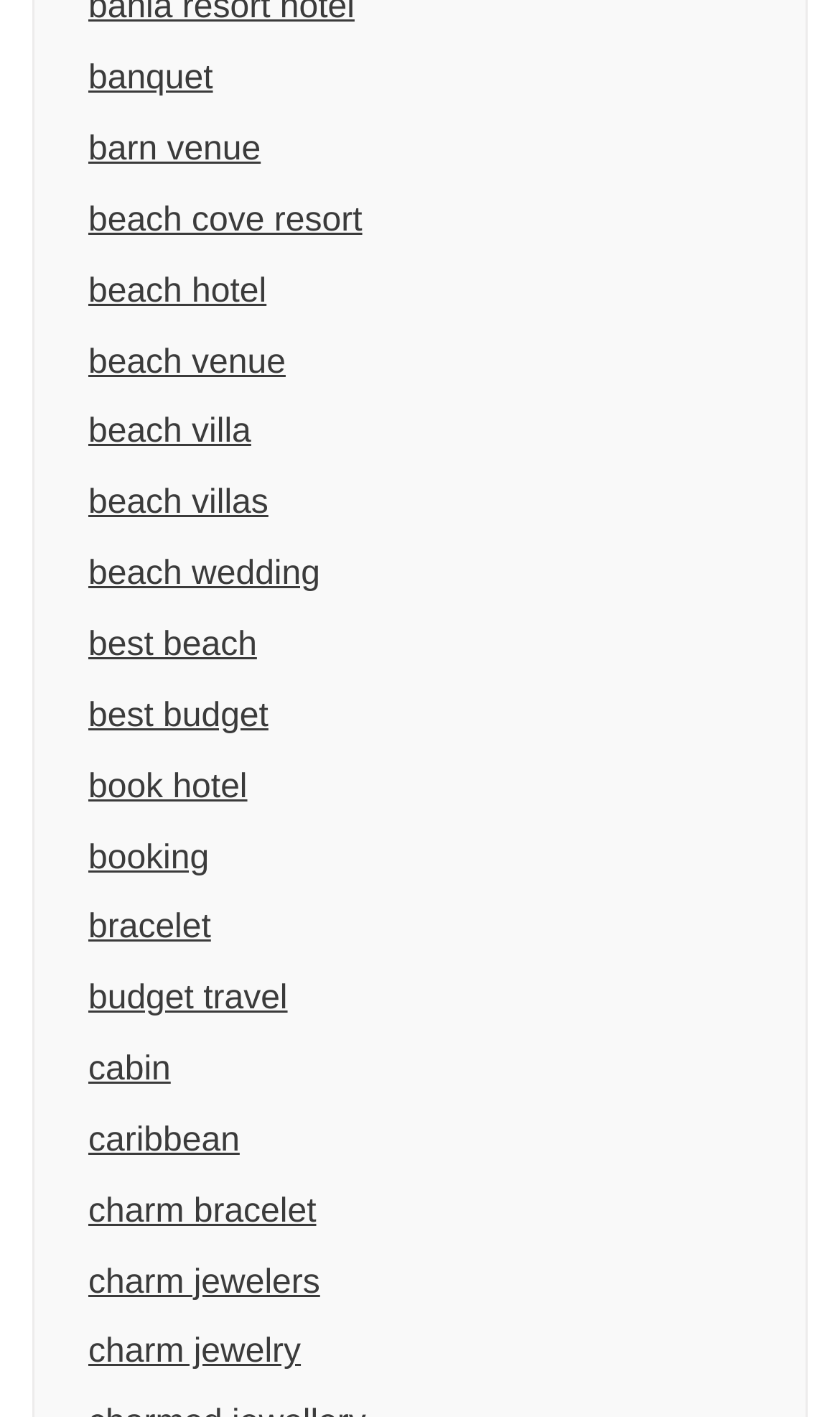Identify the bounding box coordinates of the clickable section necessary to follow the following instruction: "Visit Facebook". The coordinates should be presented as four float numbers from 0 to 1, i.e., [left, top, right, bottom].

None